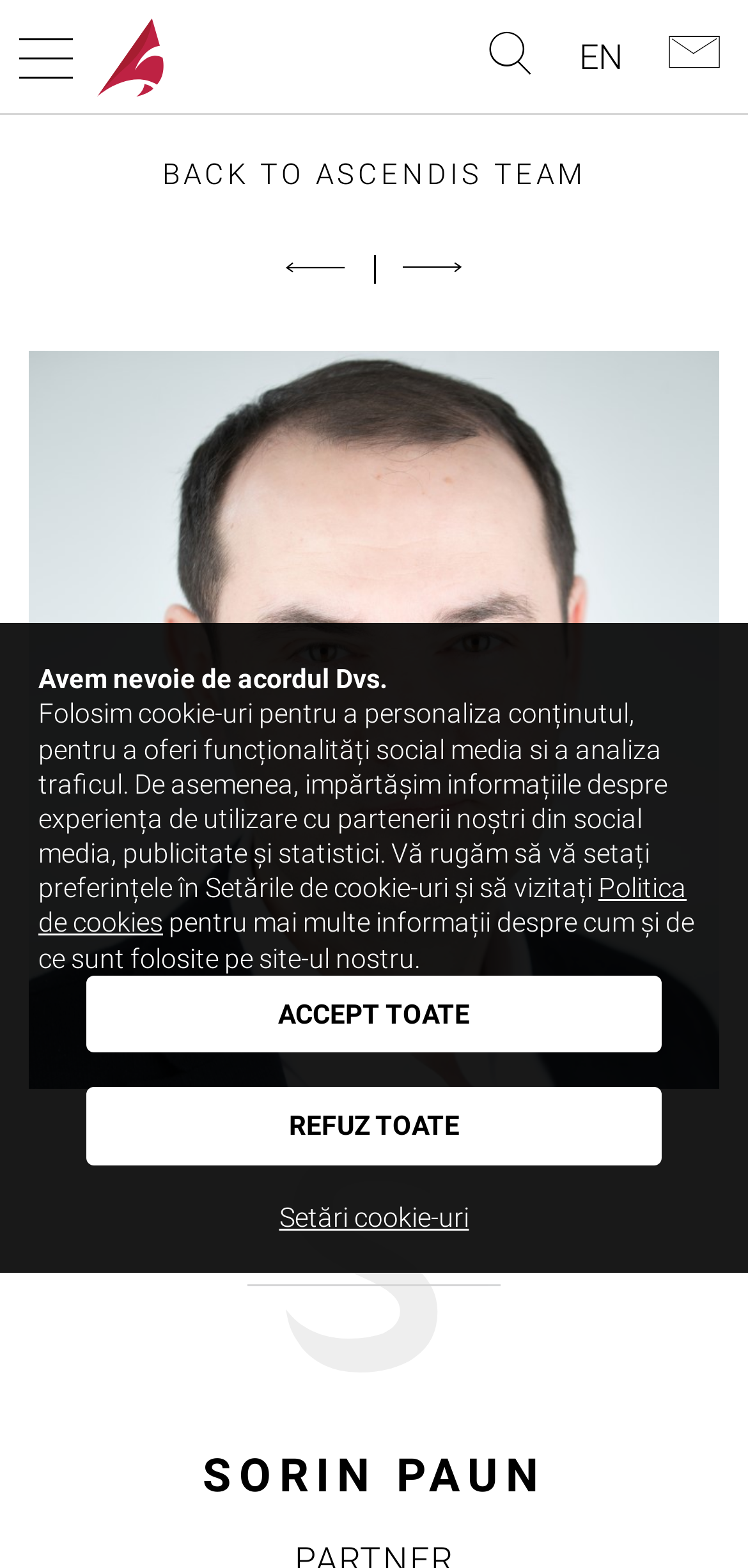Using the provided element description "Politica de cookies", determine the bounding box coordinates of the UI element.

[0.051, 0.557, 0.918, 0.598]